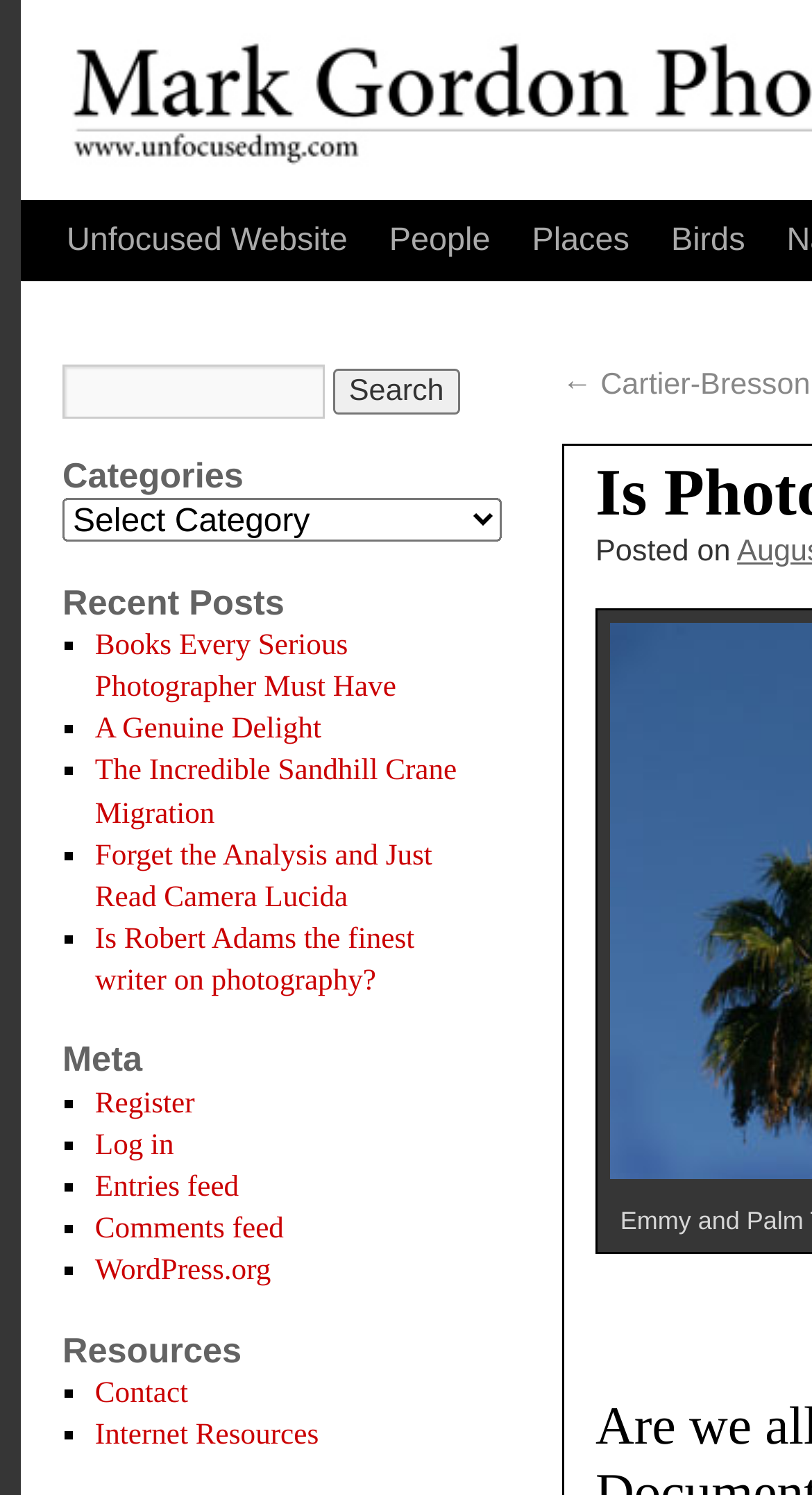What is the last resource listed?
Please provide a single word or phrase as the answer based on the screenshot.

Internet Resources